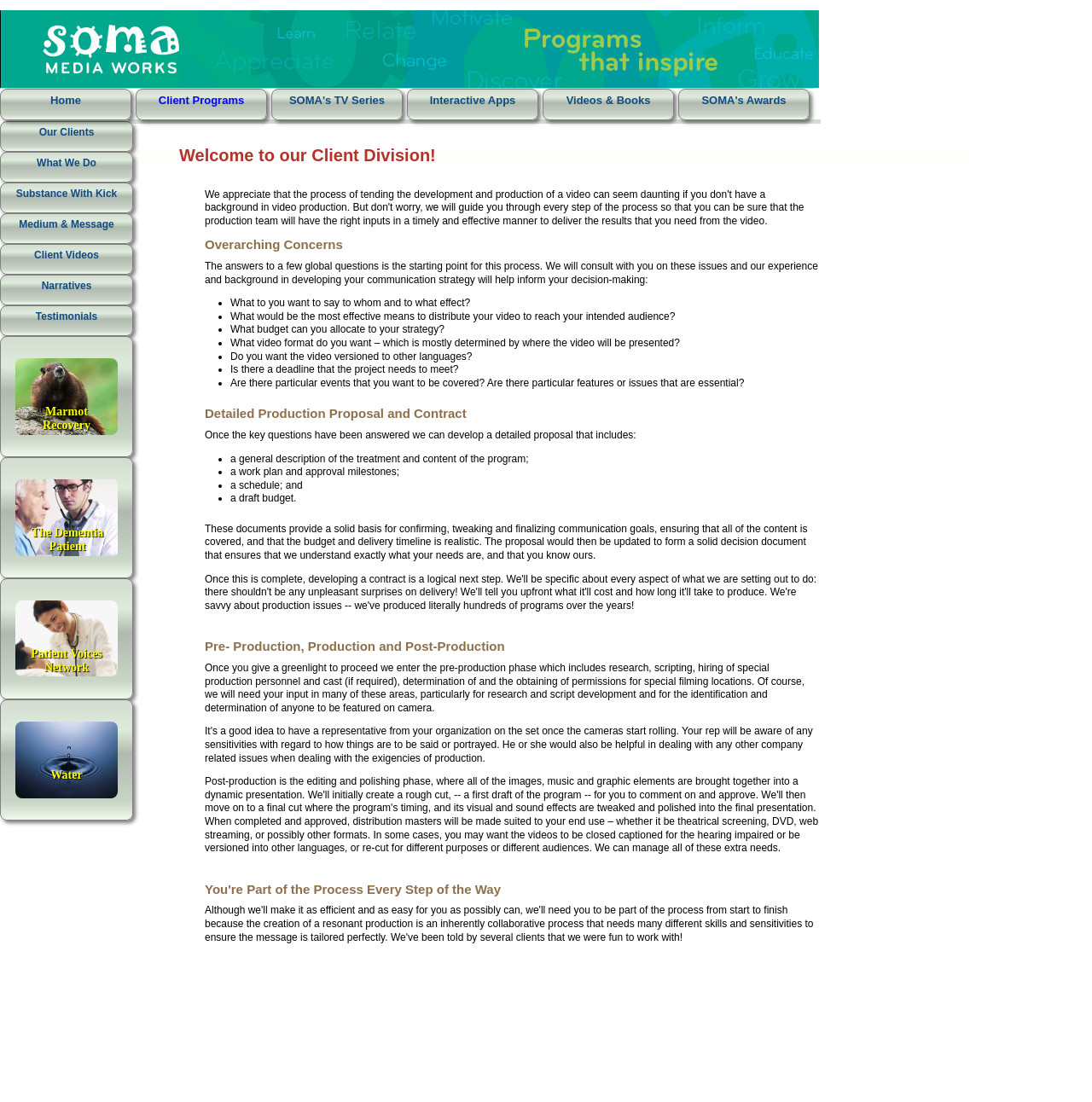Specify the bounding box coordinates of the area that needs to be clicked to achieve the following instruction: "Click on the 'Home' link".

[0.0, 0.08, 0.12, 0.109]